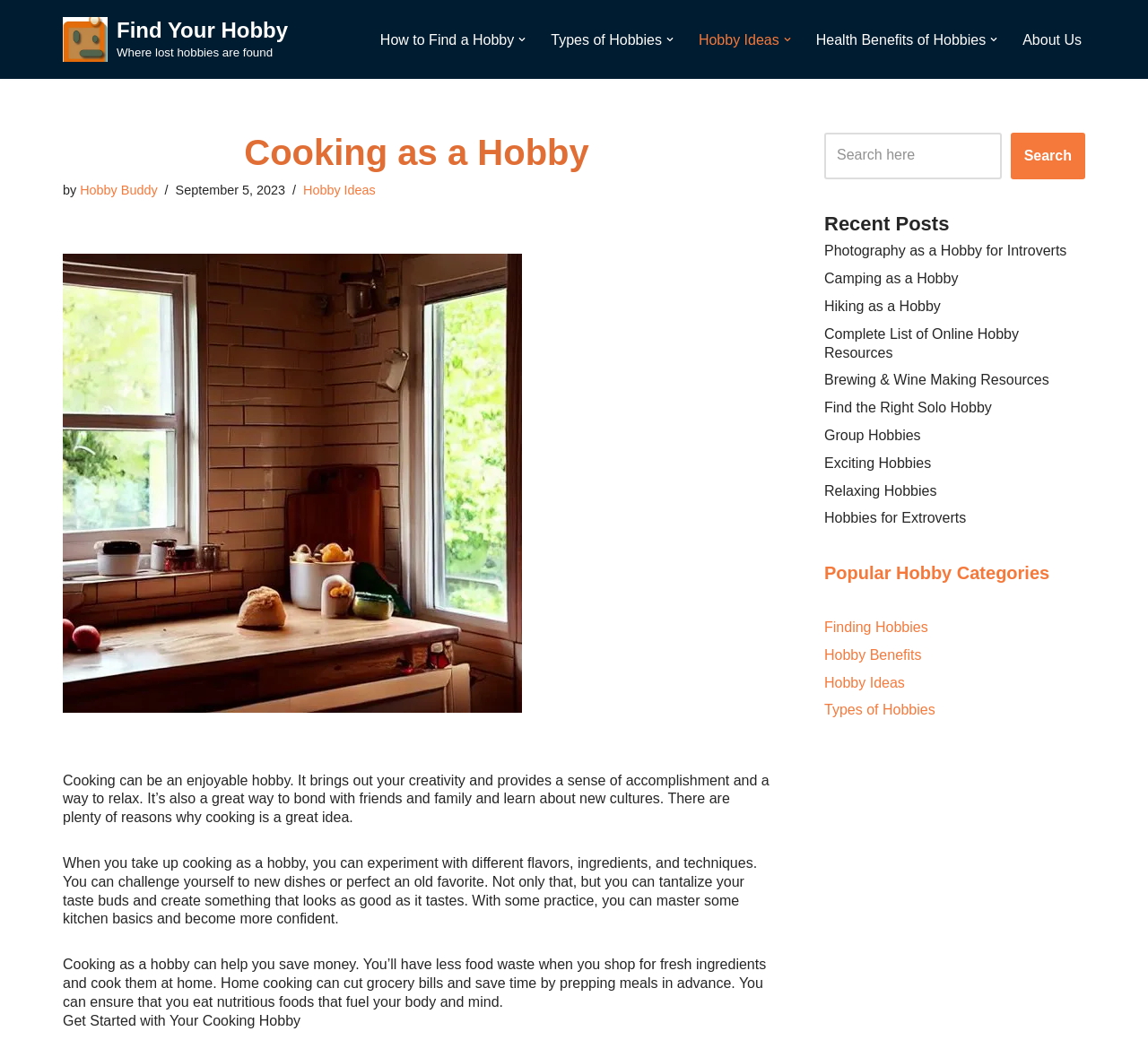Please determine the primary heading and provide its text.

Cooking as a Hobby